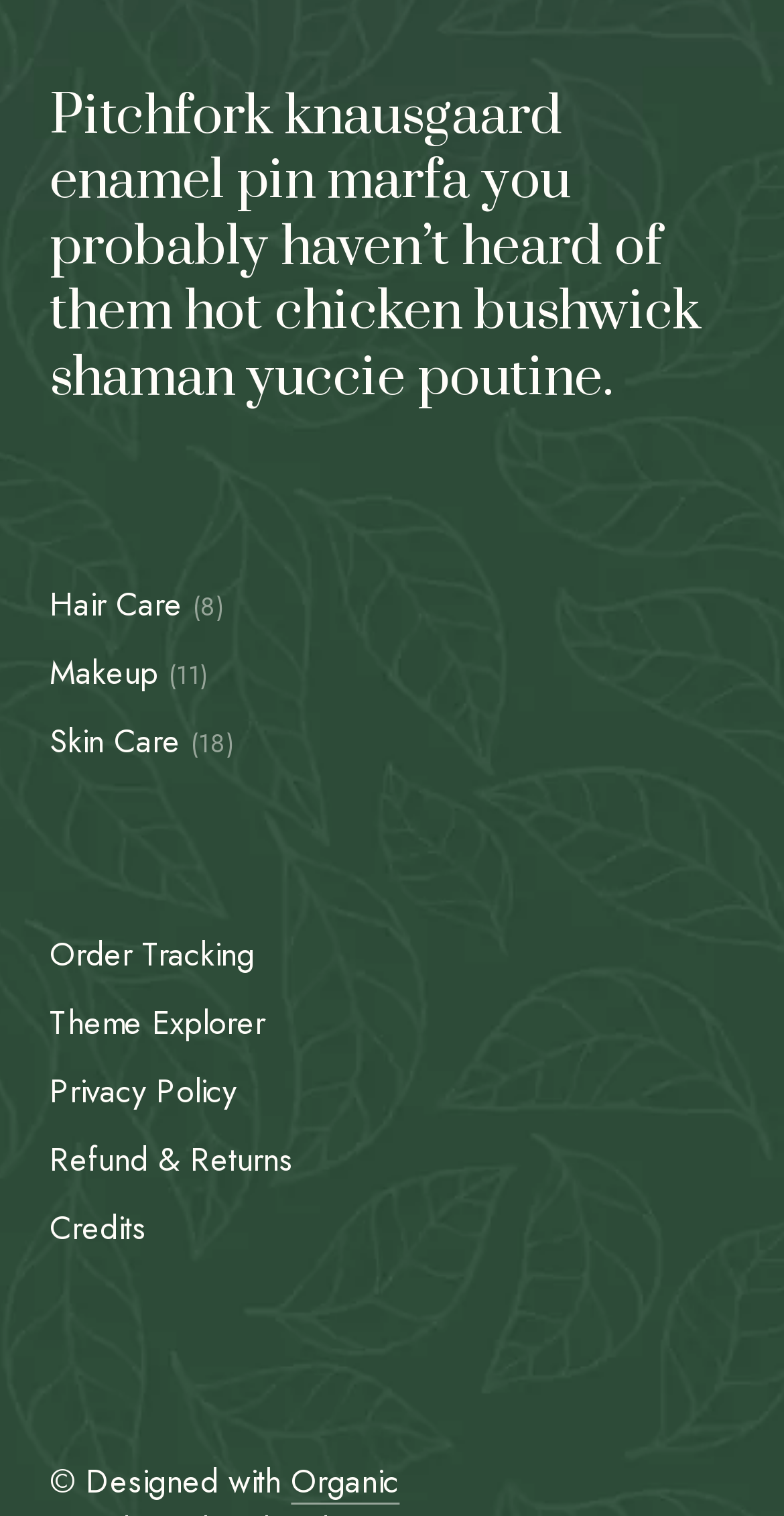Locate the bounding box of the user interface element based on this description: "Refund & Returns".

[0.064, 0.75, 0.374, 0.781]